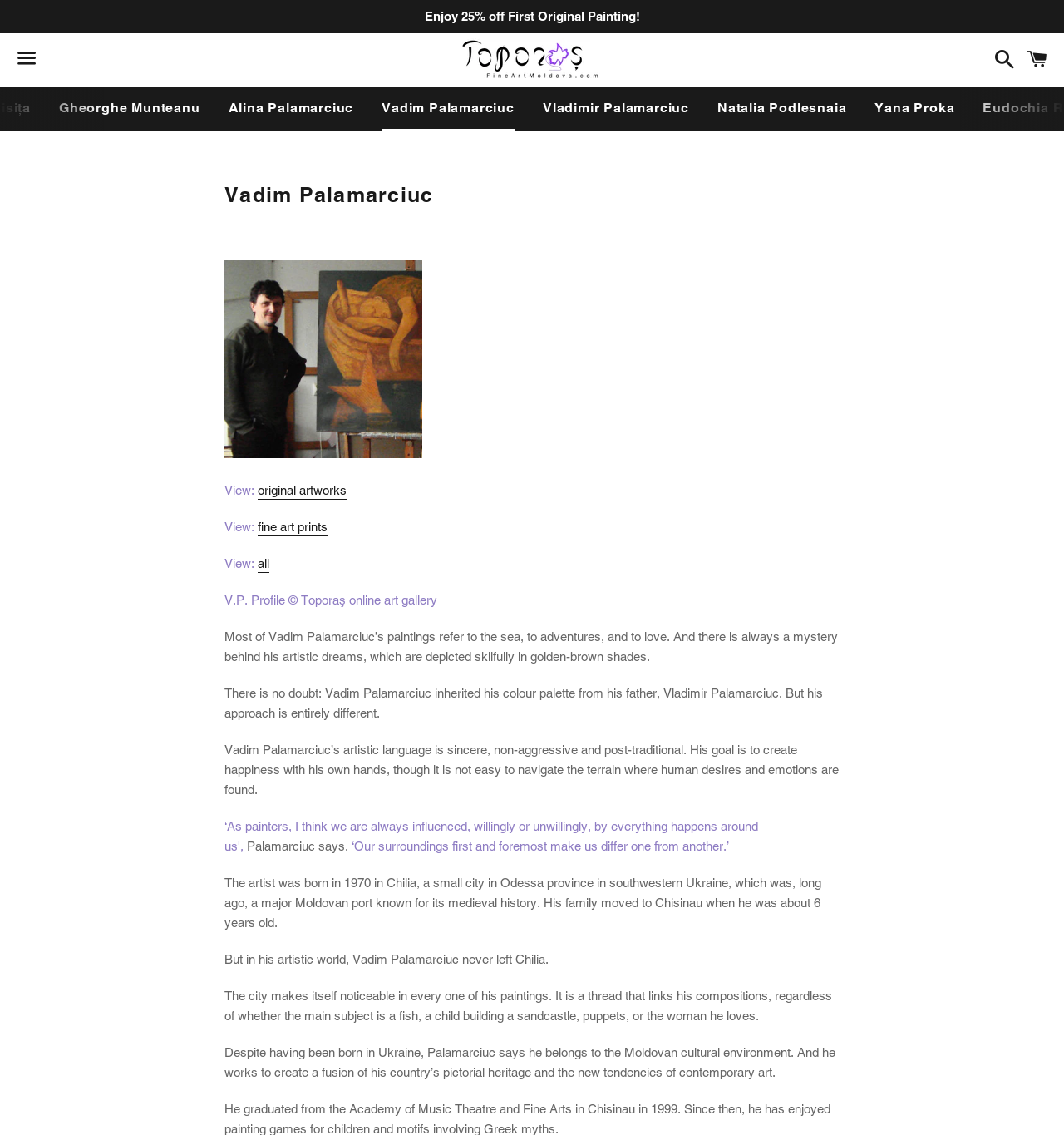Provide the bounding box coordinates of the HTML element this sentence describes: "Search". The bounding box coordinates consist of four float numbers between 0 and 1, i.e., [left, top, right, bottom].

[0.927, 0.031, 0.954, 0.075]